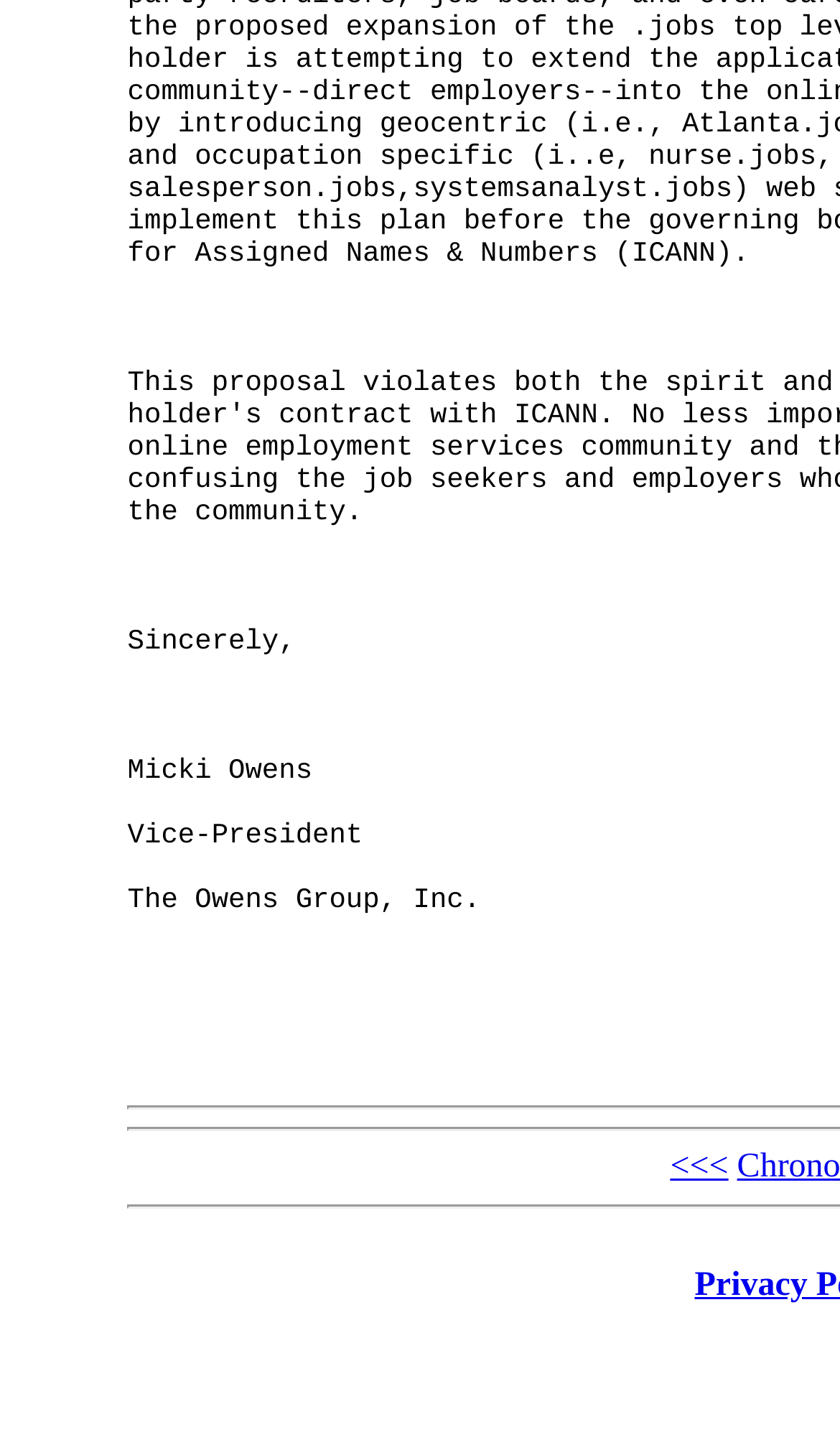Given the element description <<<, identify the bounding box coordinates for the UI element on the webpage screenshot. The format should be (top-left x, top-left y, bottom-right x, bottom-right y), with values between 0 and 1.

[0.798, 0.792, 0.867, 0.818]